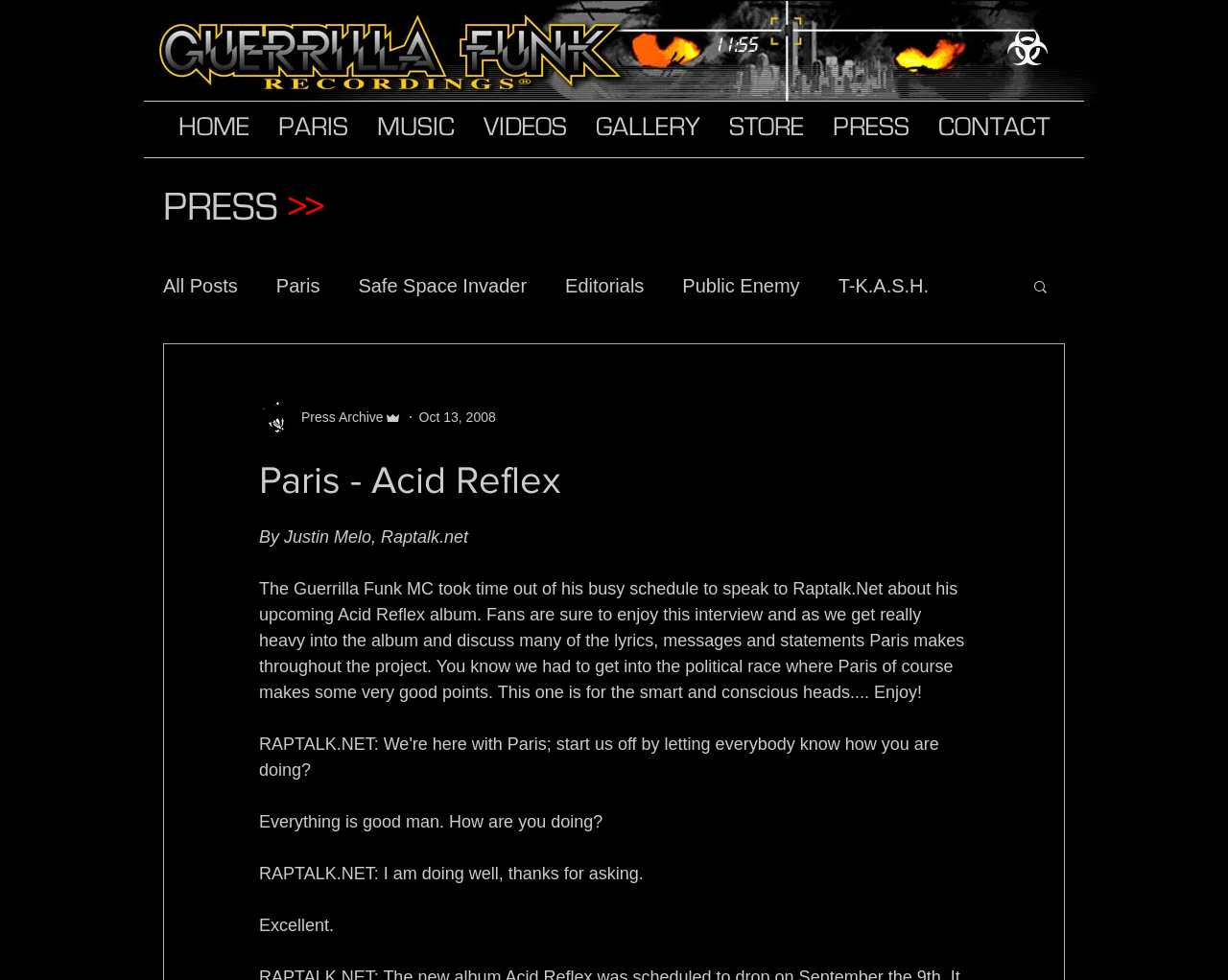Determine the bounding box for the UI element as described: "Safe Space Invader". The coordinates should be represented as four float numbers between 0 and 1, formatted as [left, top, right, bottom].

[0.292, 0.28, 0.429, 0.303]